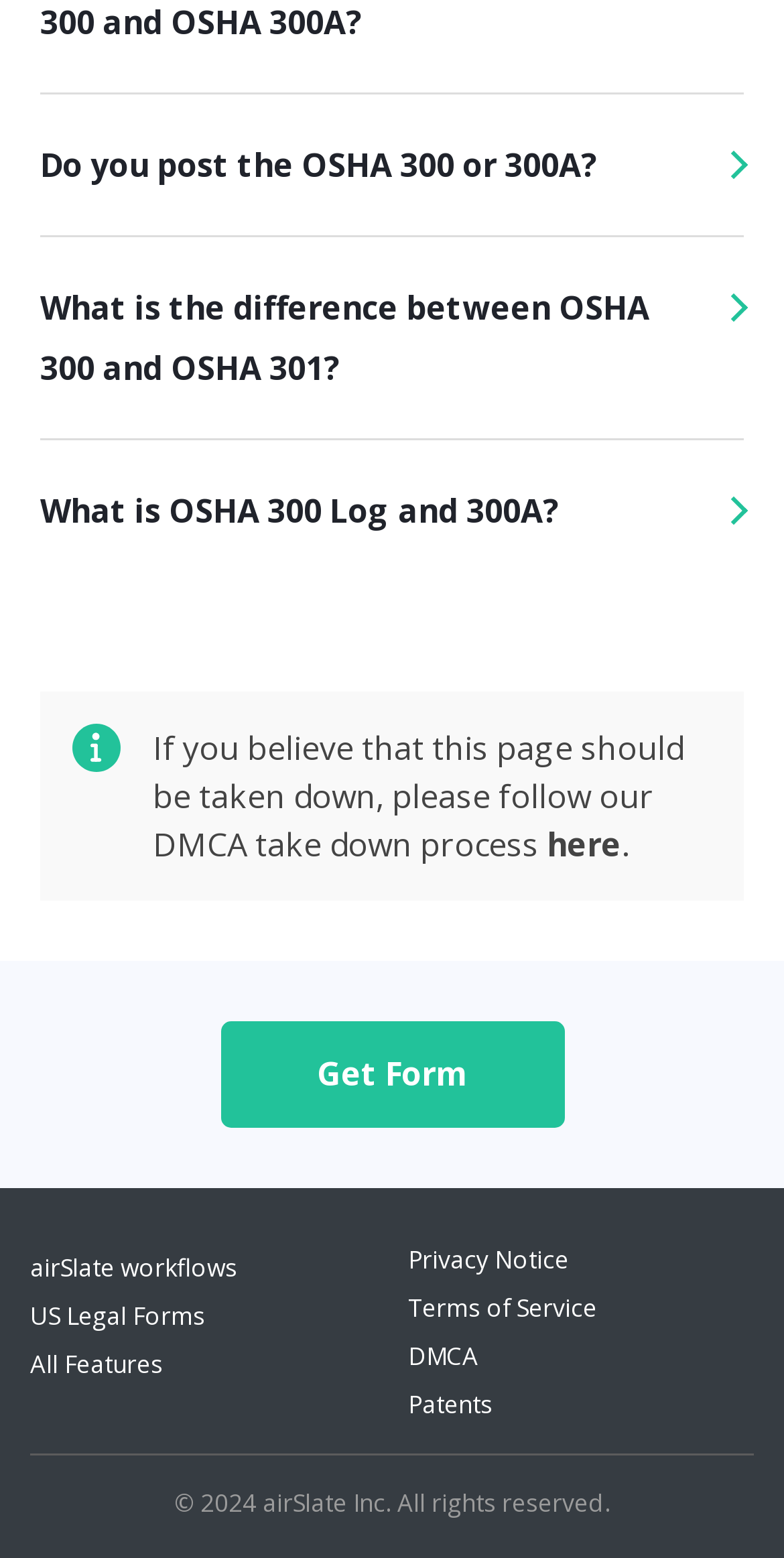What is the main topic of this webpage?
Give a single word or phrase as your answer by examining the image.

OSHA forms